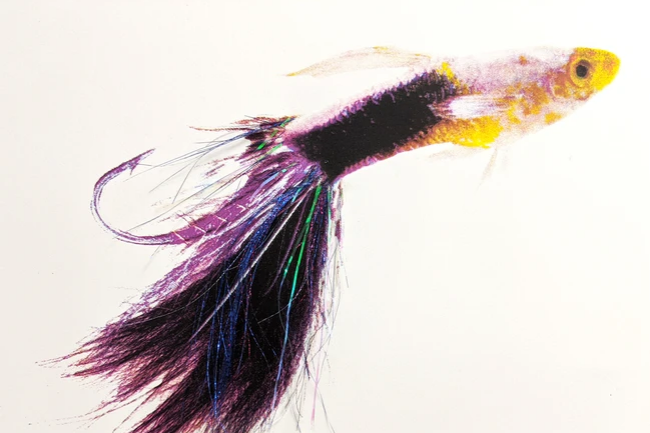What is the texture of the fish's fins?
Using the image, answer in one word or phrase.

Feathery